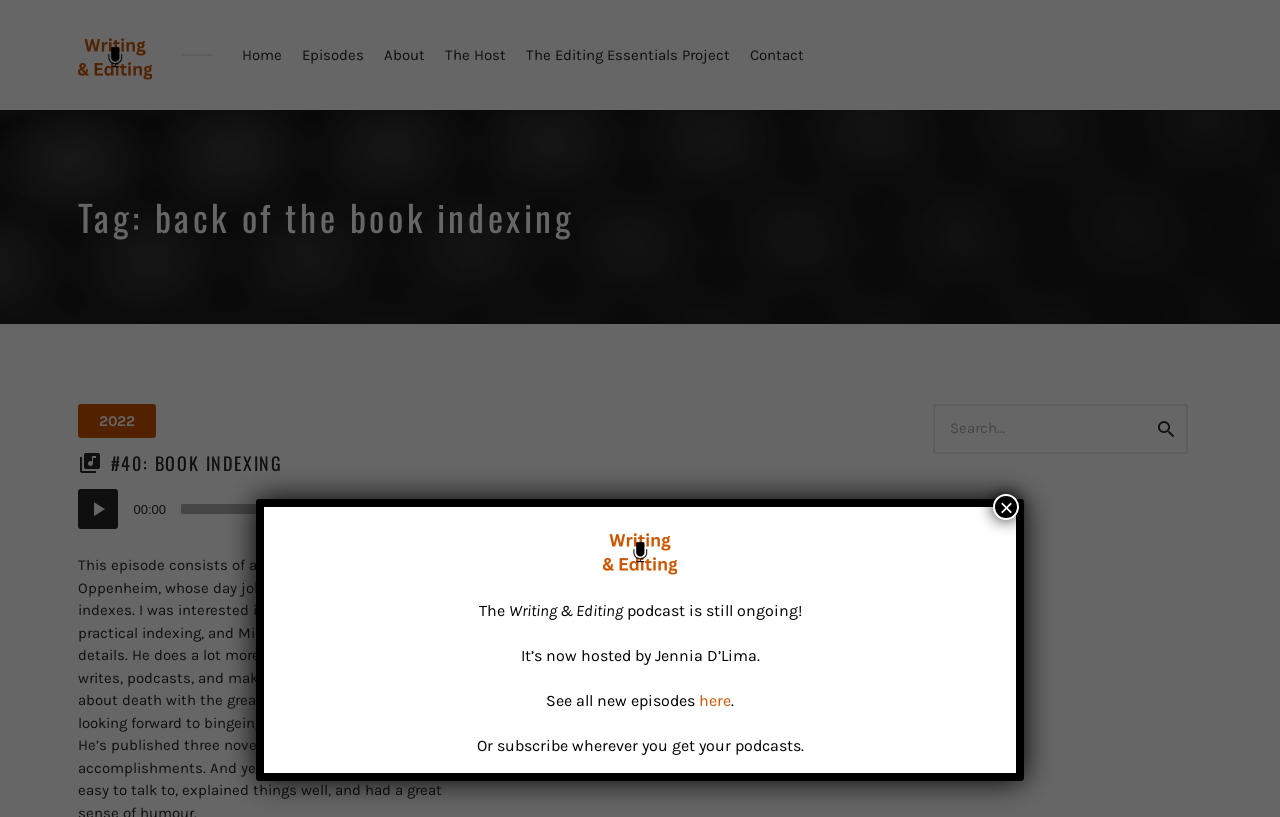What is the name of the podcast? Look at the image and give a one-word or short phrase answer.

Writing & Editing Podcast